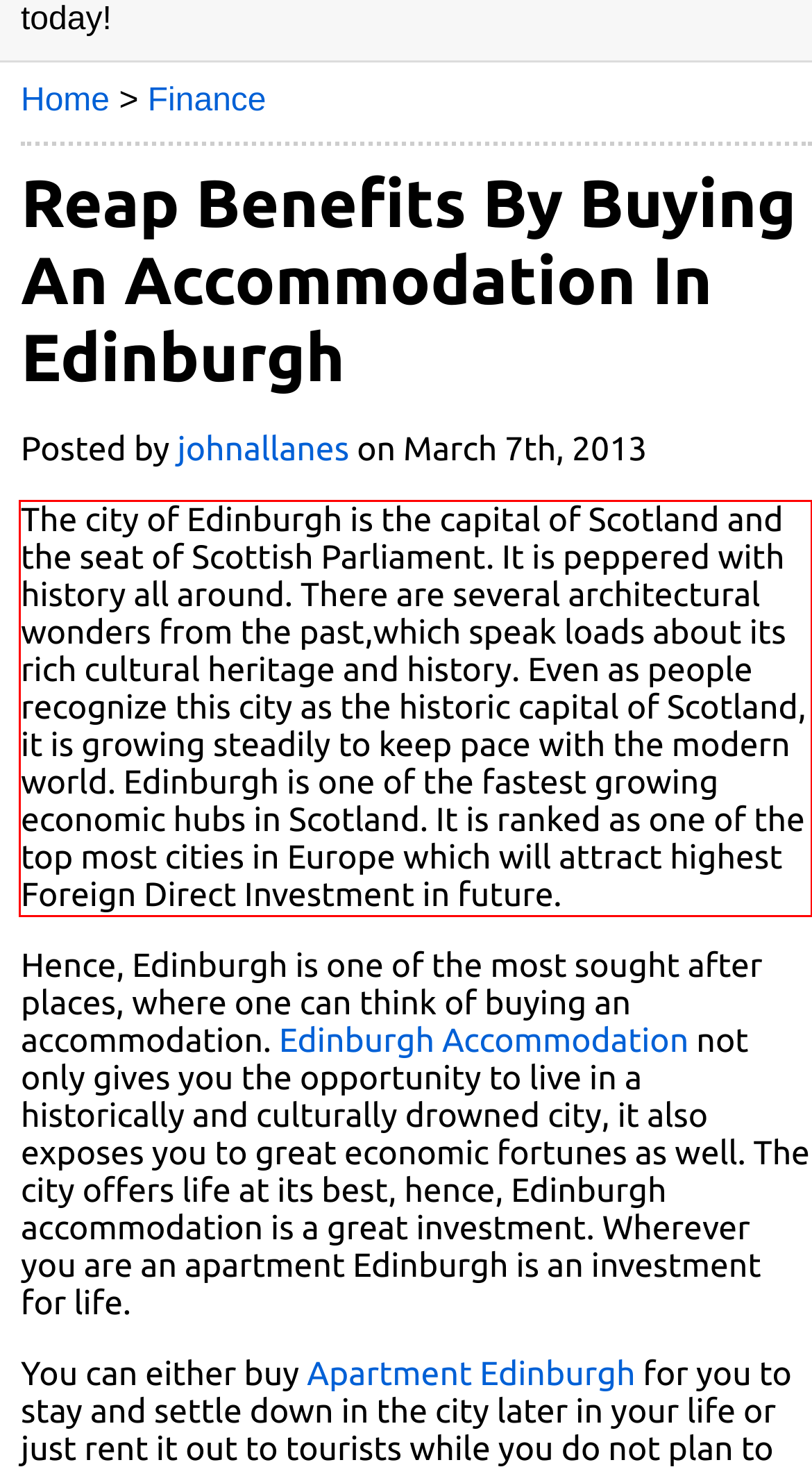Identify the text within the red bounding box on the webpage screenshot and generate the extracted text content.

The city of Edinburgh is the capital of Scotland and the seat of Scottish Parliament. It is peppered with history all around. There are several architectural wonders from the past,which speak loads about its rich cultural heritage and history. Even as people recognize this city as the historic capital of Scotland, it is growing steadily to keep pace with the modern world. Edinburgh is one of the fastest growing economic hubs in Scotland. It is ranked as one of the top most cities in Europe which will attract highest Foreign Direct Investment in future.